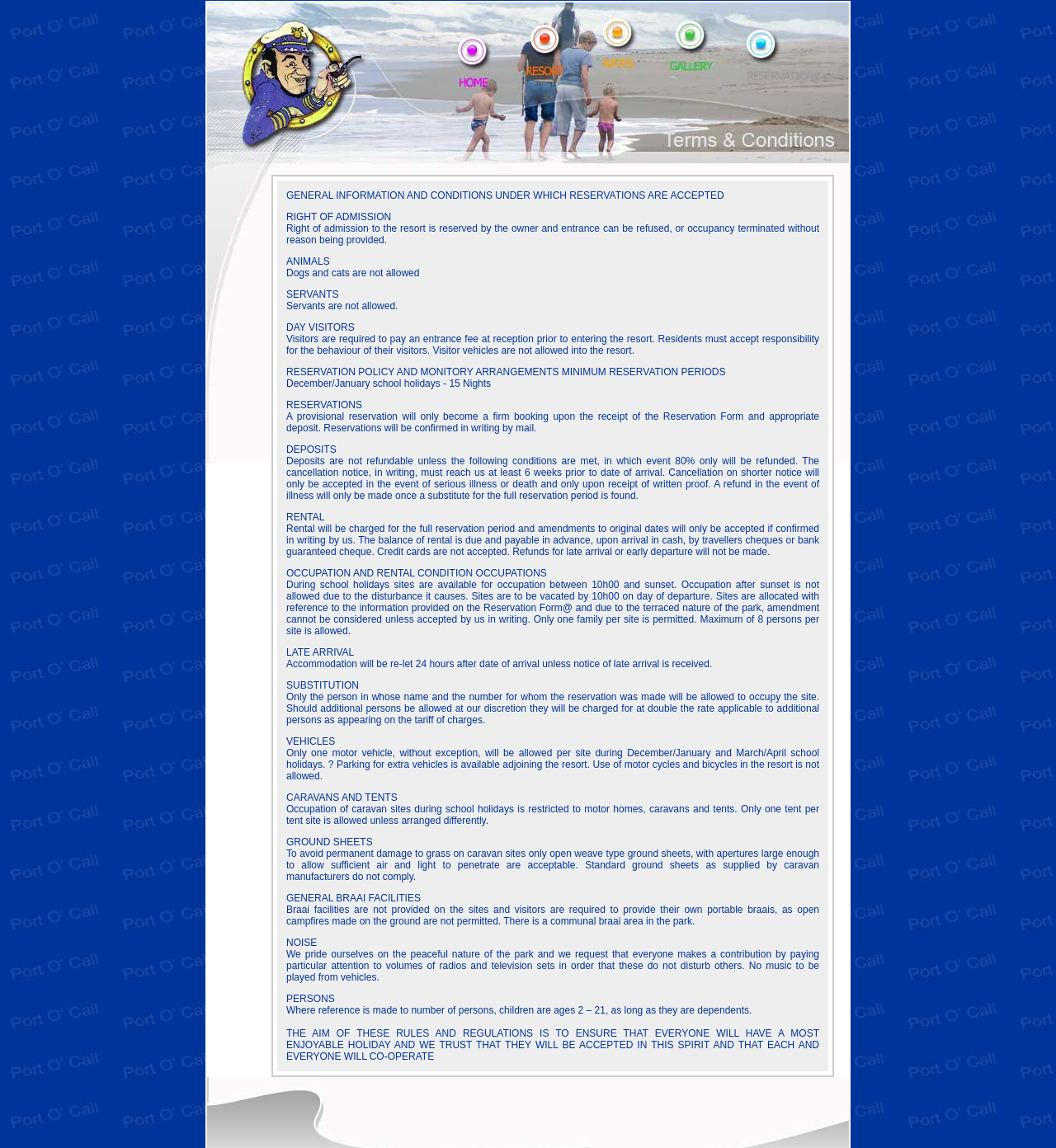What is the minimum reservation period during December/January school holidays?
Examine the image and give a concise answer in one word or a short phrase.

15 Nights